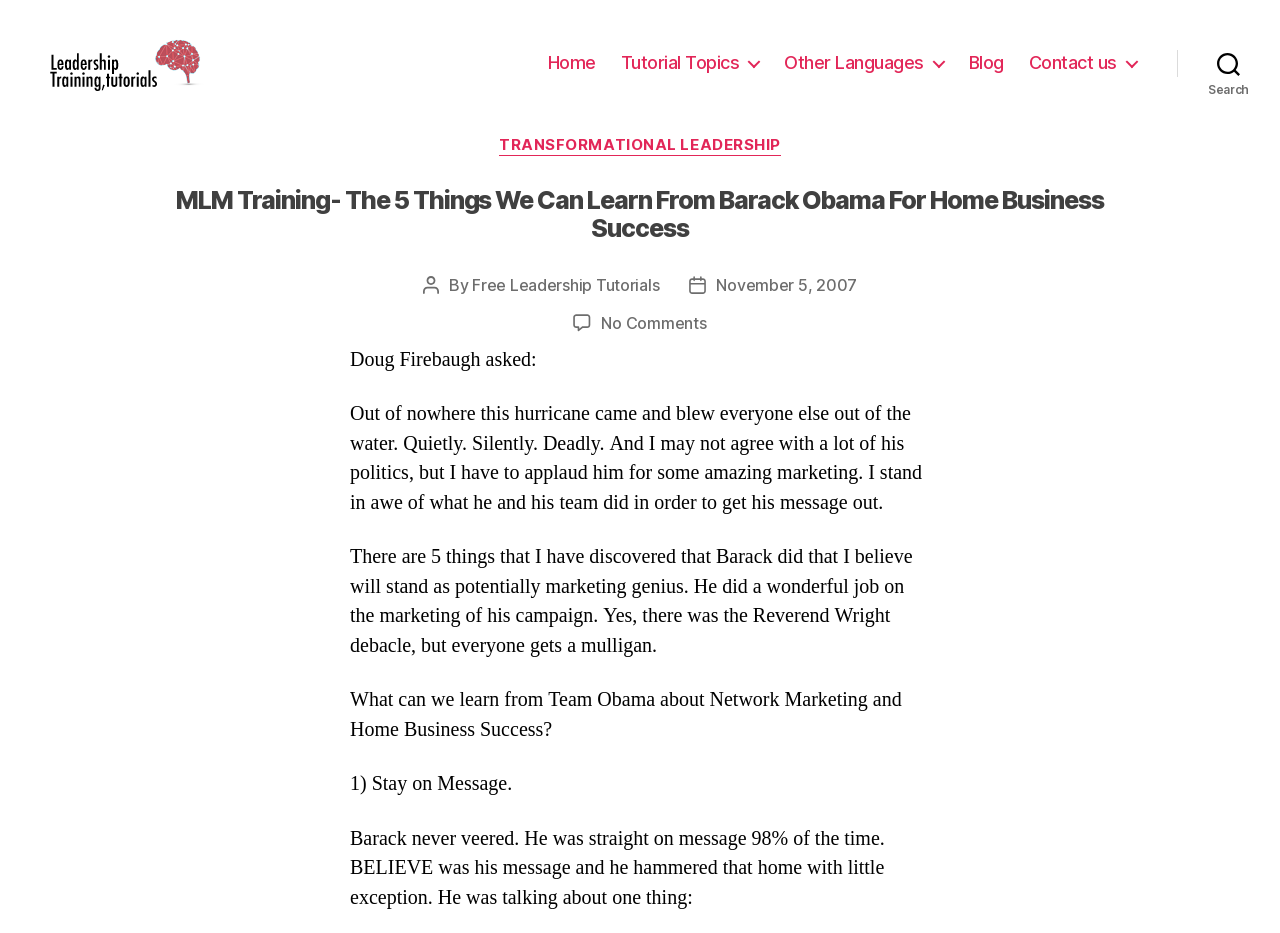Who is the author of the post? Look at the image and give a one-word or short phrase answer.

Free Leadership Tutorials